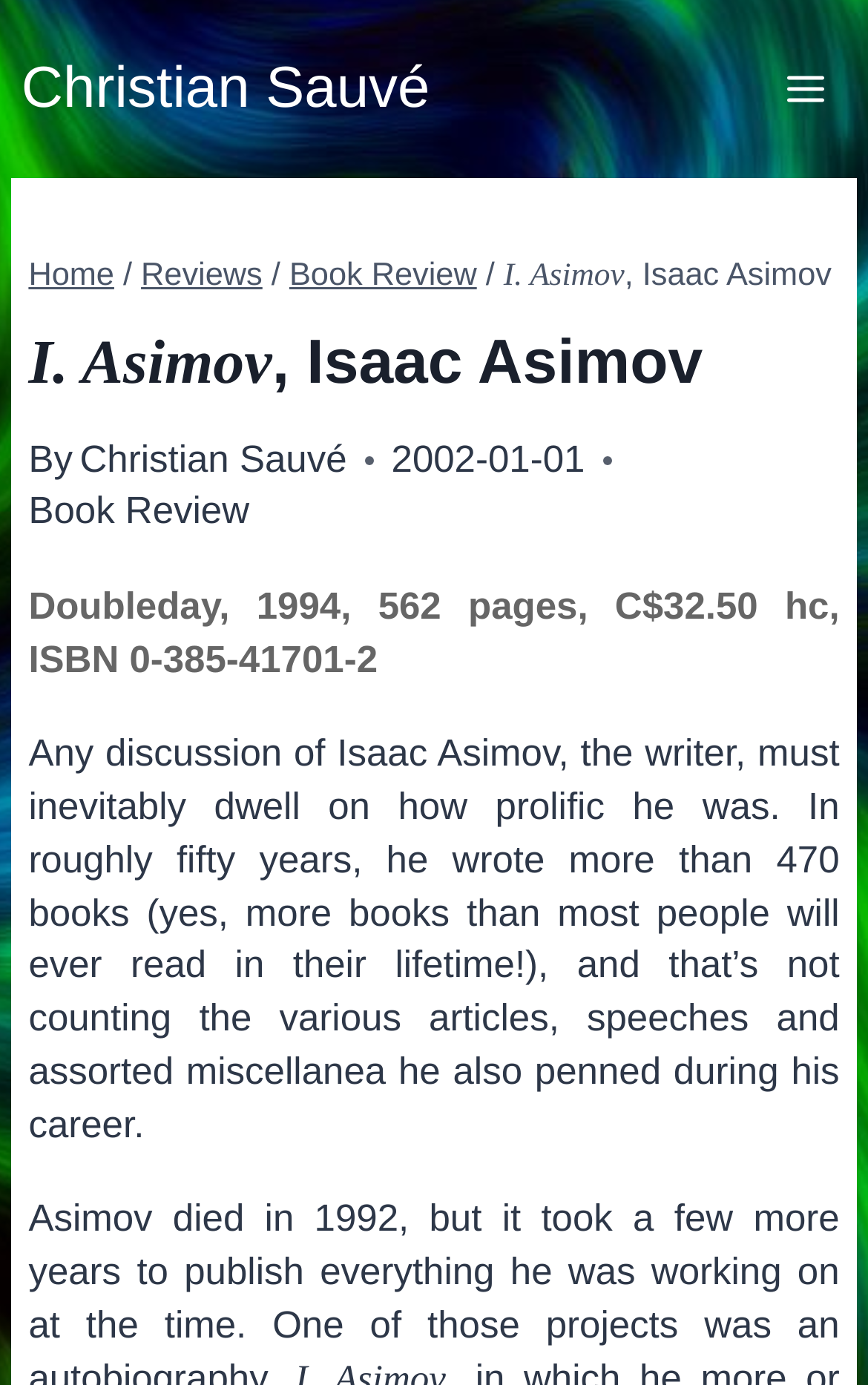Bounding box coordinates are specified in the format (top-left x, top-left y, bottom-right x, bottom-right y). All values are floating point numbers bounded between 0 and 1. Please provide the bounding box coordinate of the region this sentence describes: Reviews

[0.162, 0.186, 0.302, 0.212]